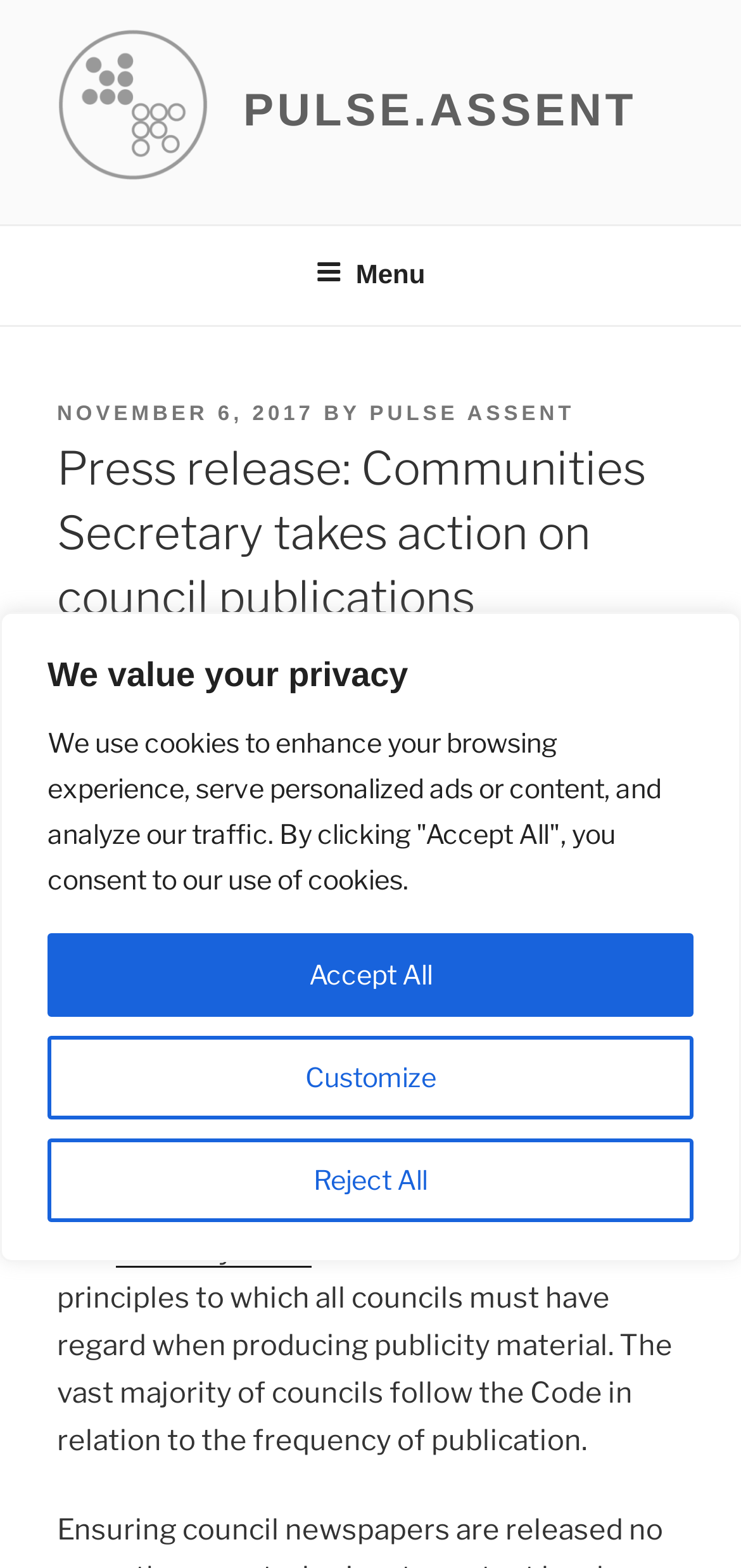Provide a brief response to the question using a single word or phrase: 
Who is the Communities Secretary mentioned in the press release?

Sajid Javid